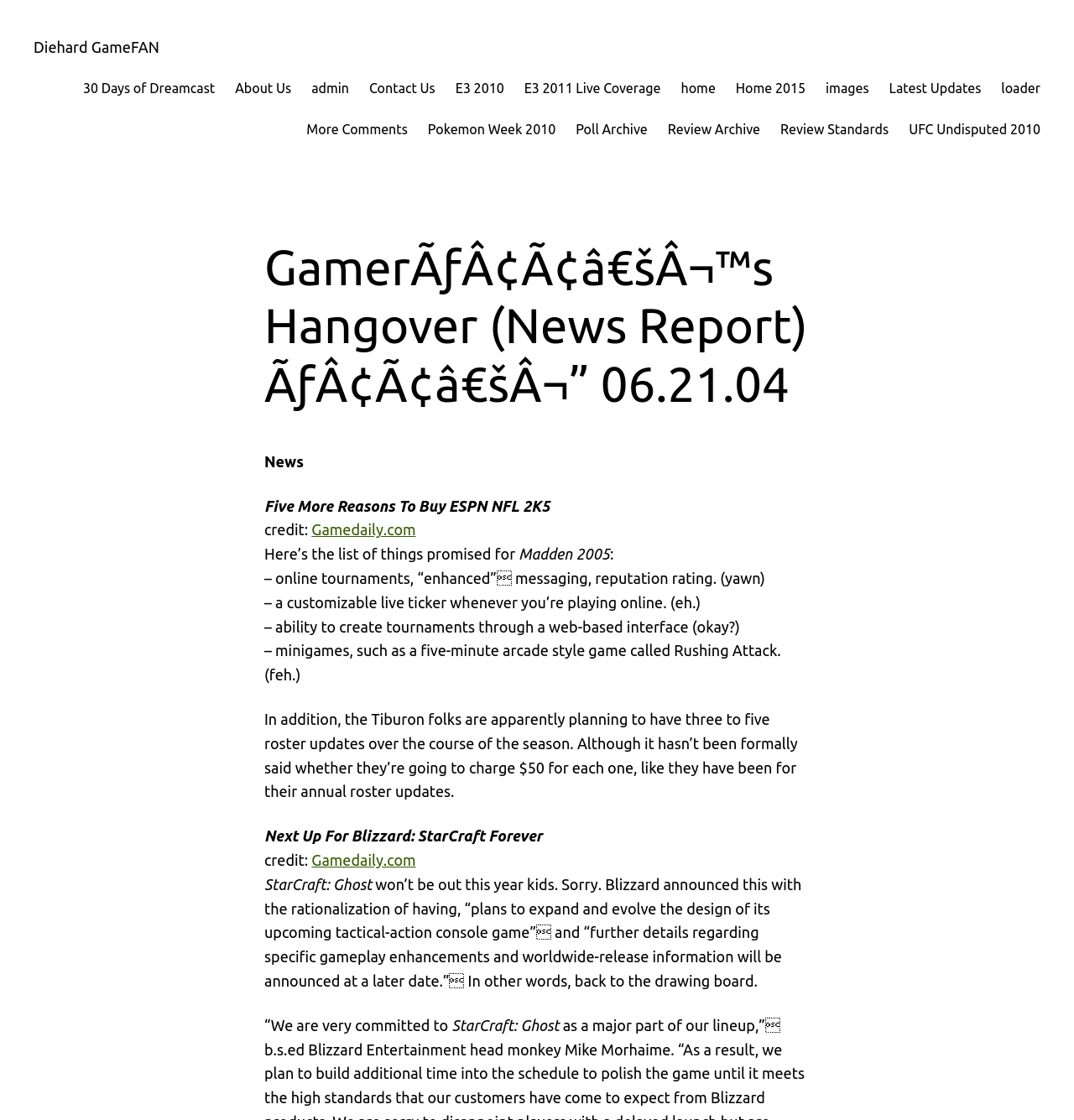Please determine and provide the text content of the webpage's heading.

GamerÃƒÂ¢Ã¢â€šÂ¬™s Hangover (News Report) ÃƒÂ¢Ã¢â€šÂ¬” 06.21.04